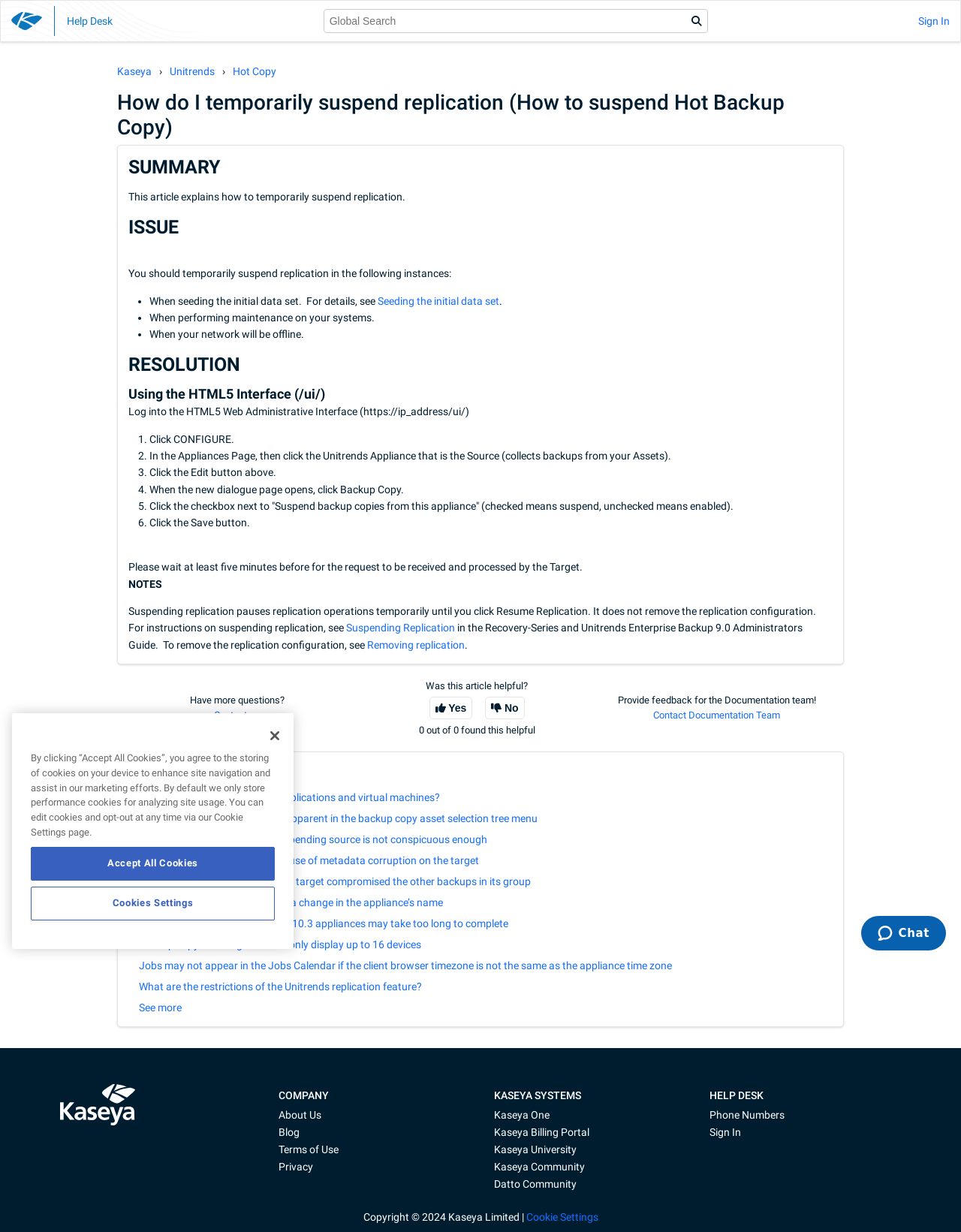Ascertain the bounding box coordinates for the UI element detailed here: "See more". The coordinates should be provided as [left, top, right, bottom] with each value being a float between 0 and 1.

[0.145, 0.813, 0.189, 0.823]